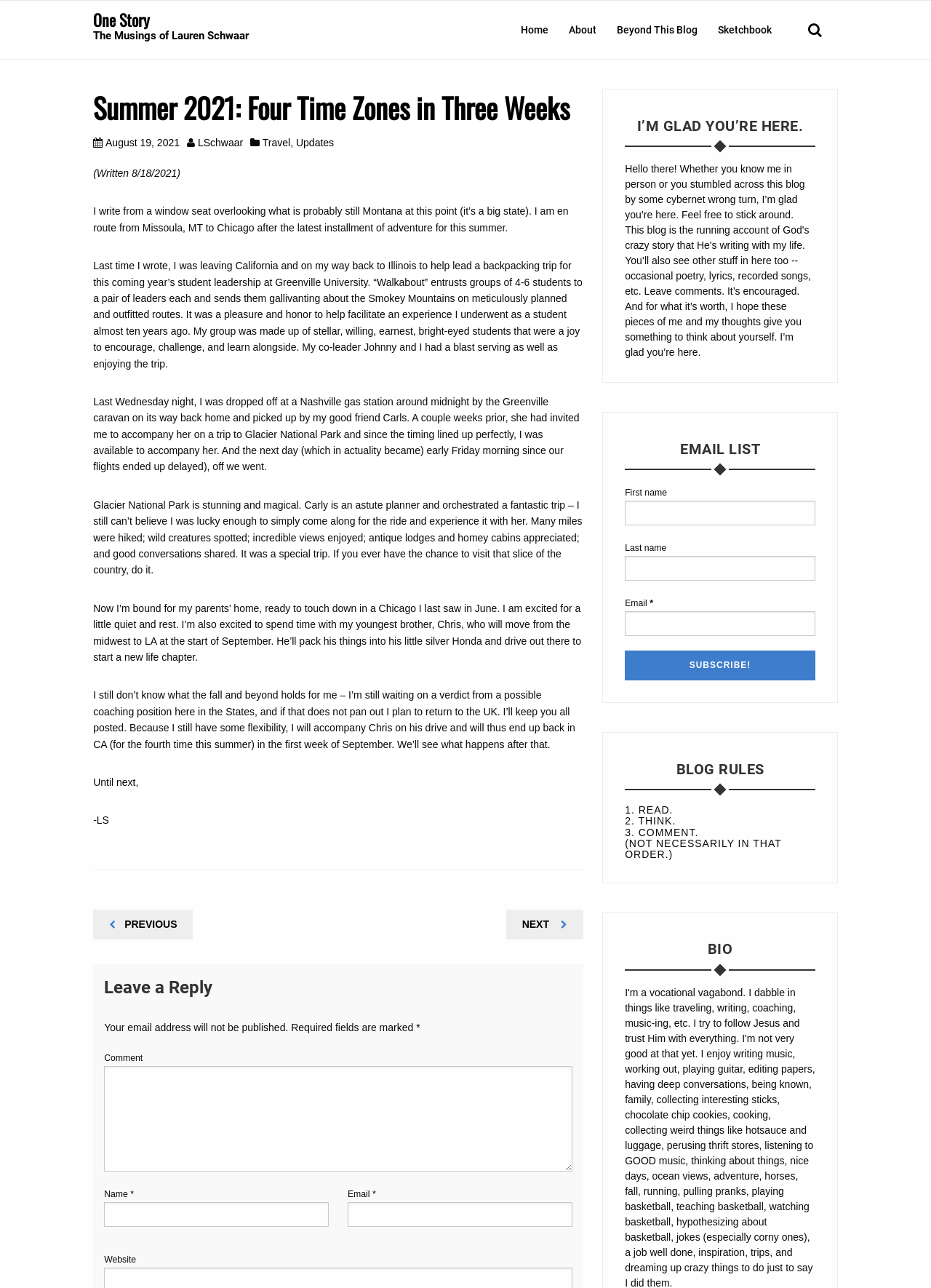Answer briefly with one word or phrase:
What is the author's name?

Lauren Schwaar